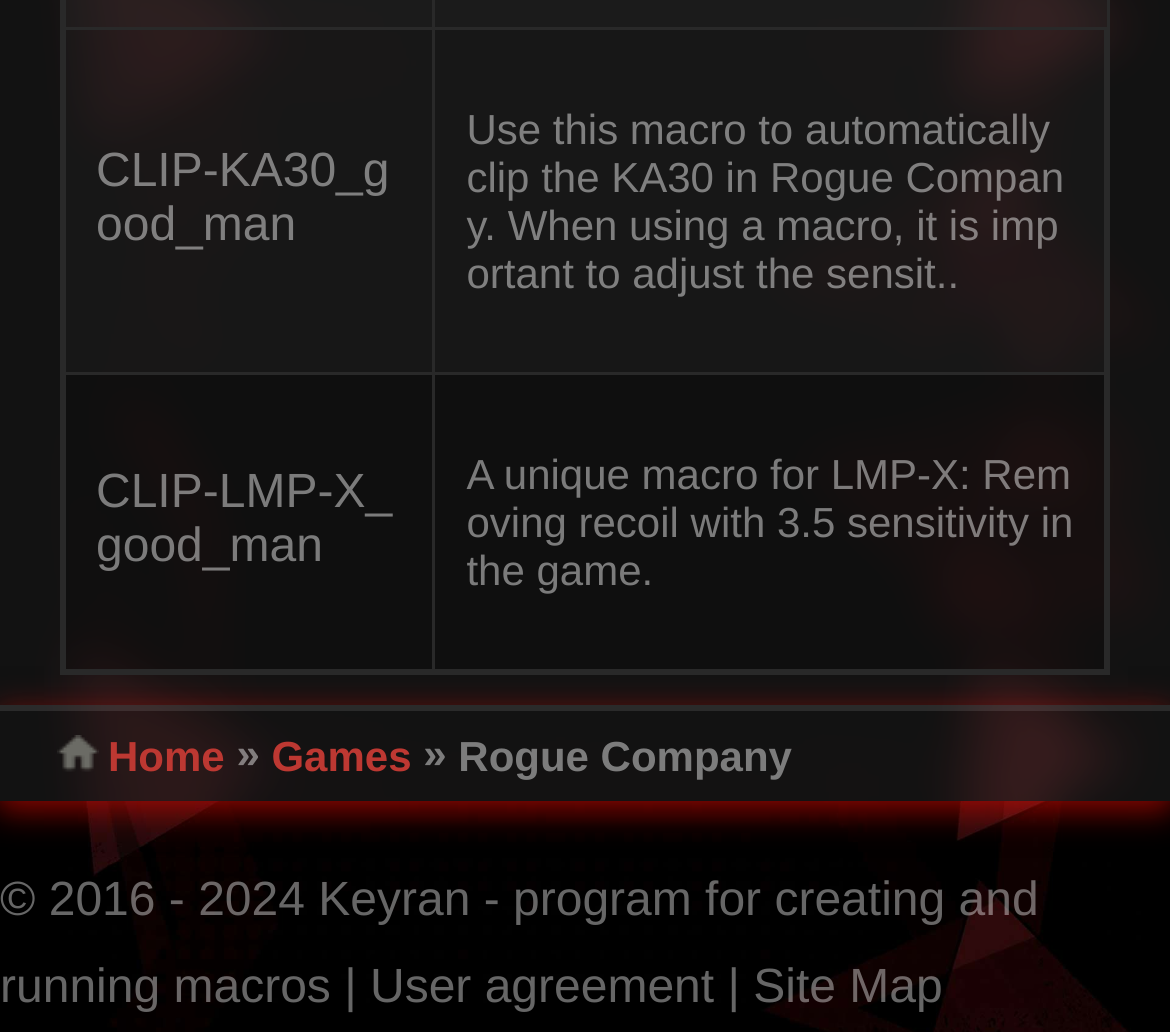What is the purpose of the CLIP-KA30 macro?
Refer to the screenshot and deliver a thorough answer to the question presented.

Based on the text associated with the link 'CLIP-KA30_good_man', it appears that the macro is designed to automatically clip the KA30 in Rogue Company, and it's important to adjust the sensitivity in the game to achieve maximum accuracy.